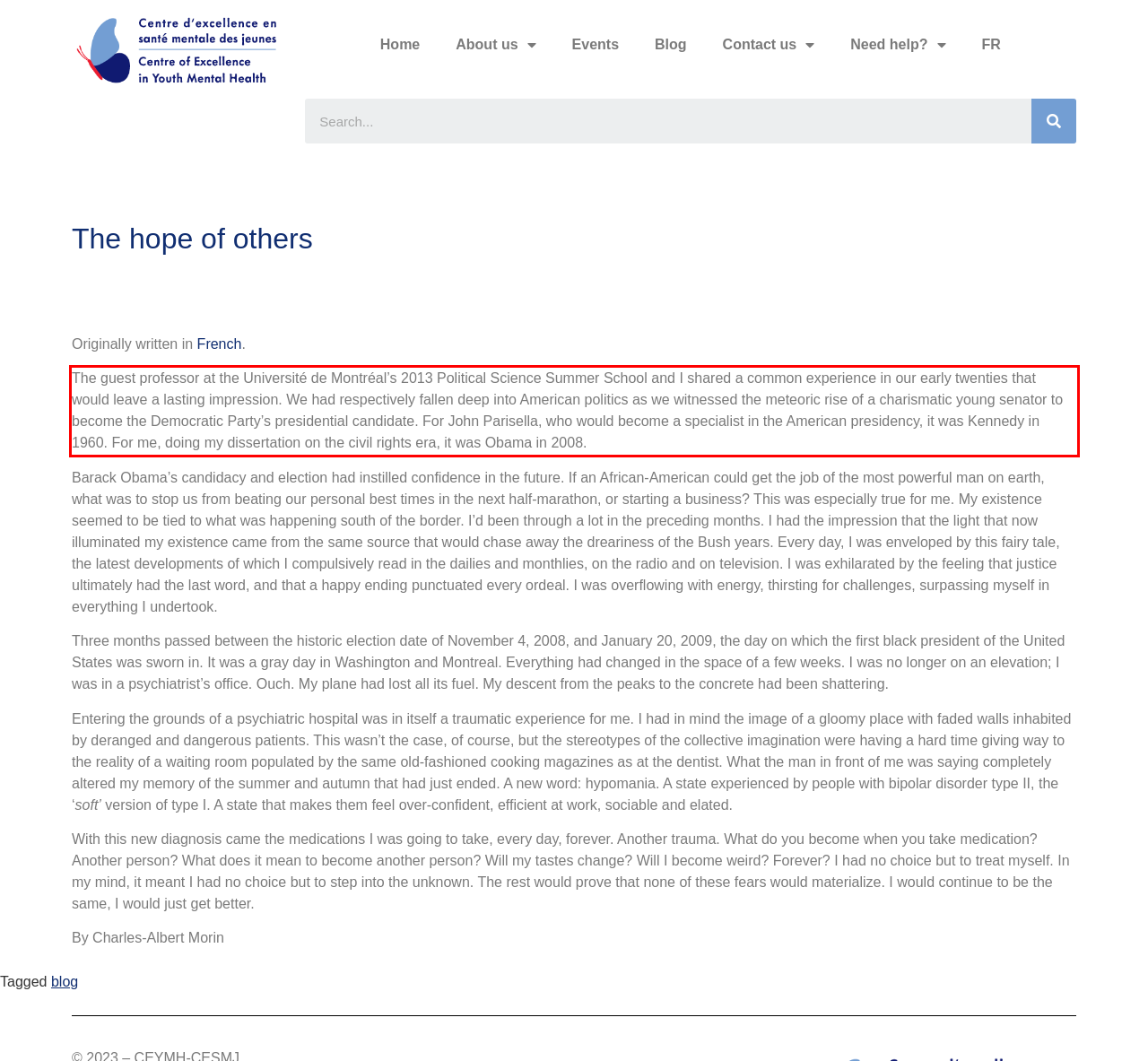Please examine the webpage screenshot containing a red bounding box and use OCR to recognize and output the text inside the red bounding box.

The guest professor at the Université de Montréal’s 2013 Political Science Summer School and I shared a common experience in our early twenties that would leave a lasting impression. We had respectively fallen deep into American politics as we witnessed the meteoric rise of a charismatic young senator to become the Democratic Party’s presidential candidate. For John Parisella, who would become a specialist in the American presidency, it was Kennedy in 1960. For me, doing my dissertation on the civil rights era, it was Obama in 2008.